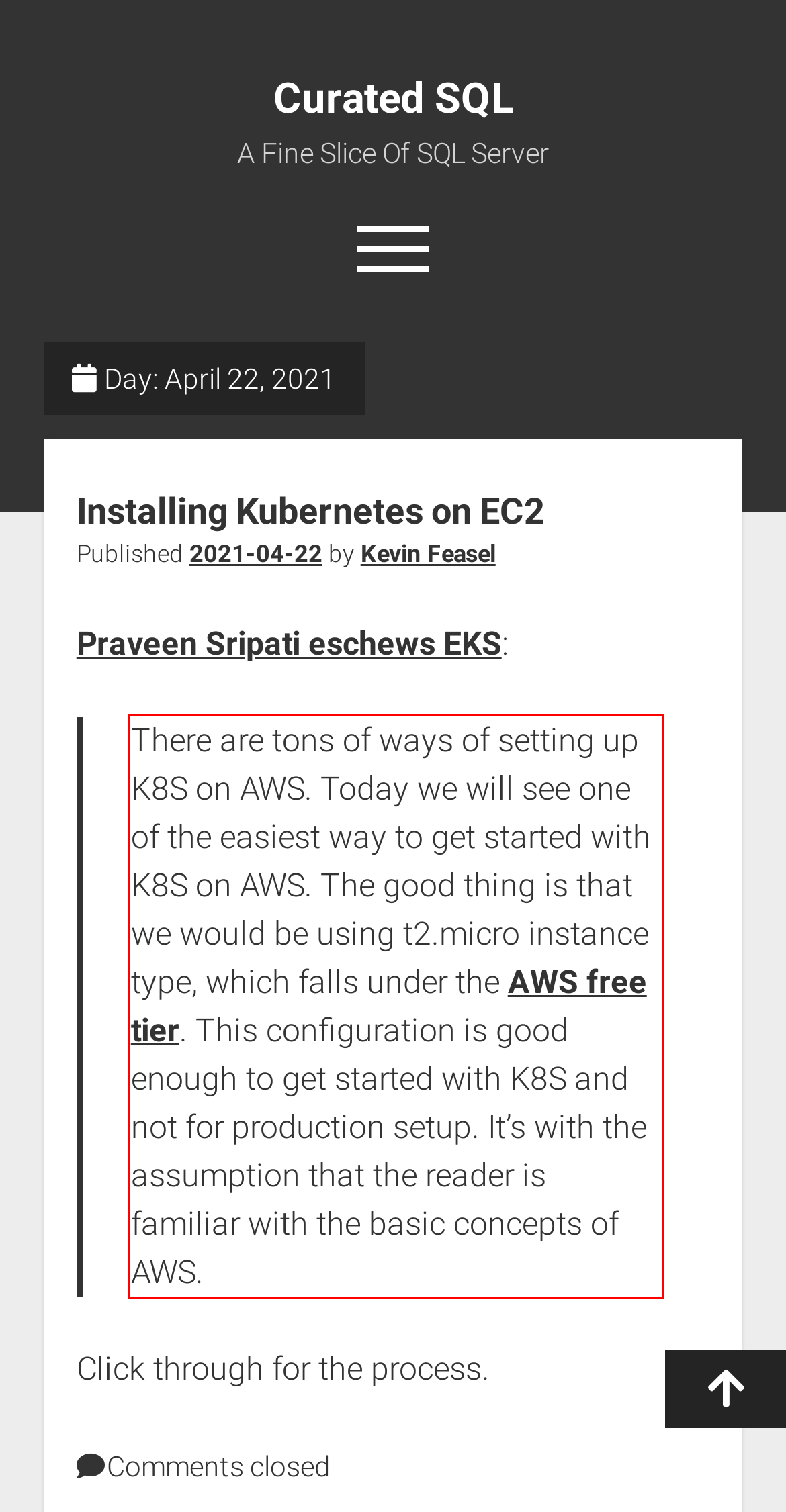Examine the webpage screenshot, find the red bounding box, and extract the text content within this marked area.

There are tons of ways of setting up K8S on AWS. Today we will see one of the easiest way to get started with K8S on AWS. The good thing is that we would be using t2.micro instance type, which falls under the AWS free tier. This configuration is good enough to get started with K8S and not for production setup. It’s with the assumption that the reader is familiar with the basic concepts of AWS.